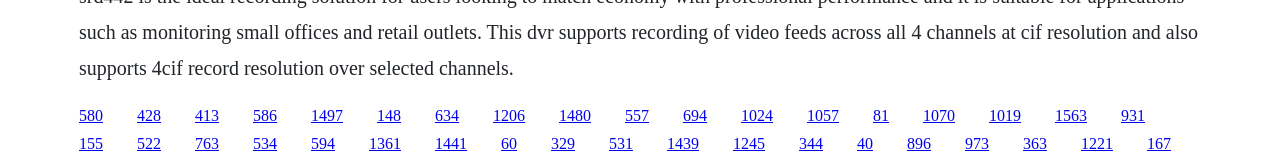Determine the bounding box coordinates for the area you should click to complete the following instruction: "go to the webpage of link 931".

[0.876, 0.638, 0.895, 0.74]